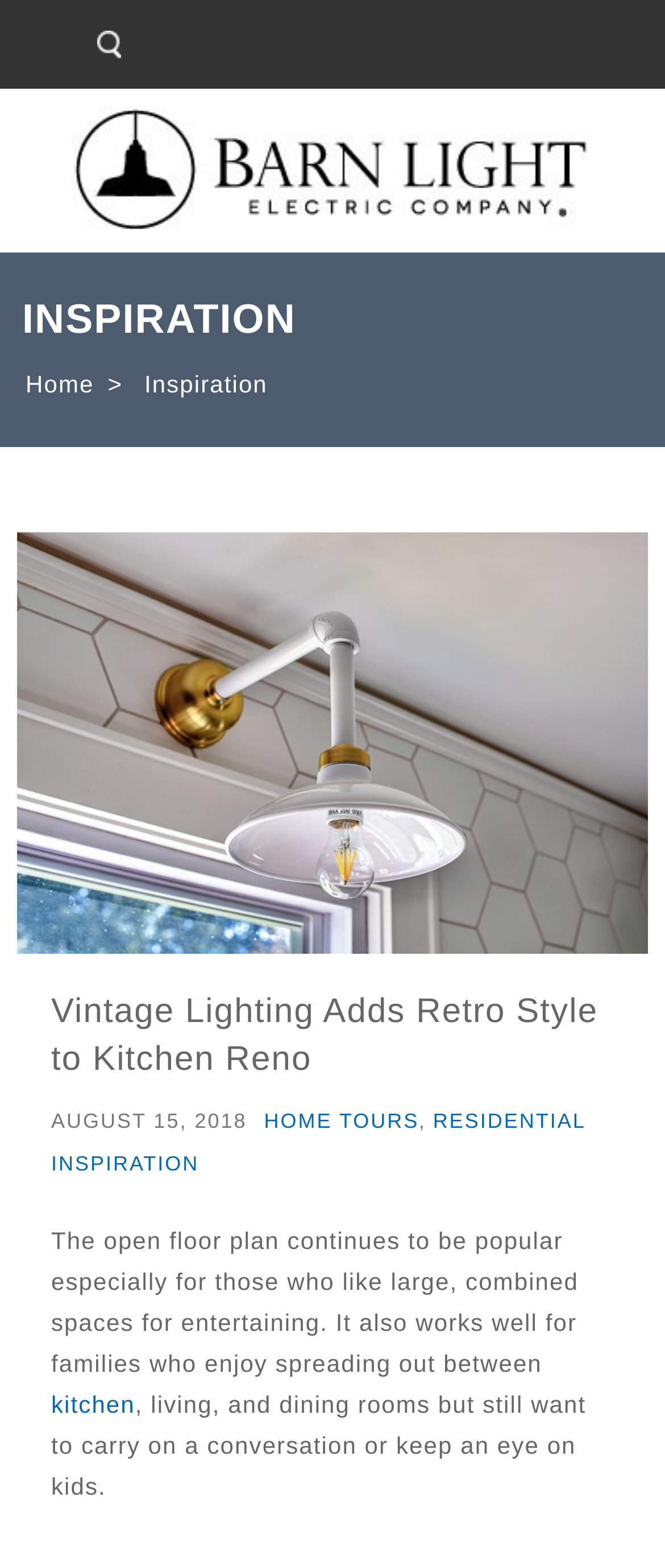Provide an in-depth caption for the contents of the webpage.

The webpage is about a kitchen renovation that incorporates vintage industrial gooseneck lights and pendants, adding a classic style to the space. At the top left of the page, there is a link to "Barn Light Electric Company" accompanied by an image of the company's logo. 

Below the company logo, there is a heading "INSPIRATION" centered at the top of the page. To the right of the heading, there are links to "Home" and "Inspiration" with a ">" symbol in between. 

The main content of the page is divided into sections. At the top, there is a large image of a kitchen with gooseneck lighting. Below the image, there is a heading "Vintage Lighting Adds Retro Style to Kitchen Reno" followed by a link to the date "AUGUST 15, 2018" and links to "HOME TOURS" and "RESIDENTIAL INSPIRATION" on the right side. 

Below these links, there is a paragraph of text that discusses the benefits of open floor plans, including their suitability for entertaining and family living. The text also mentions "kitchen" as a specific room that can be part of an open floor plan.